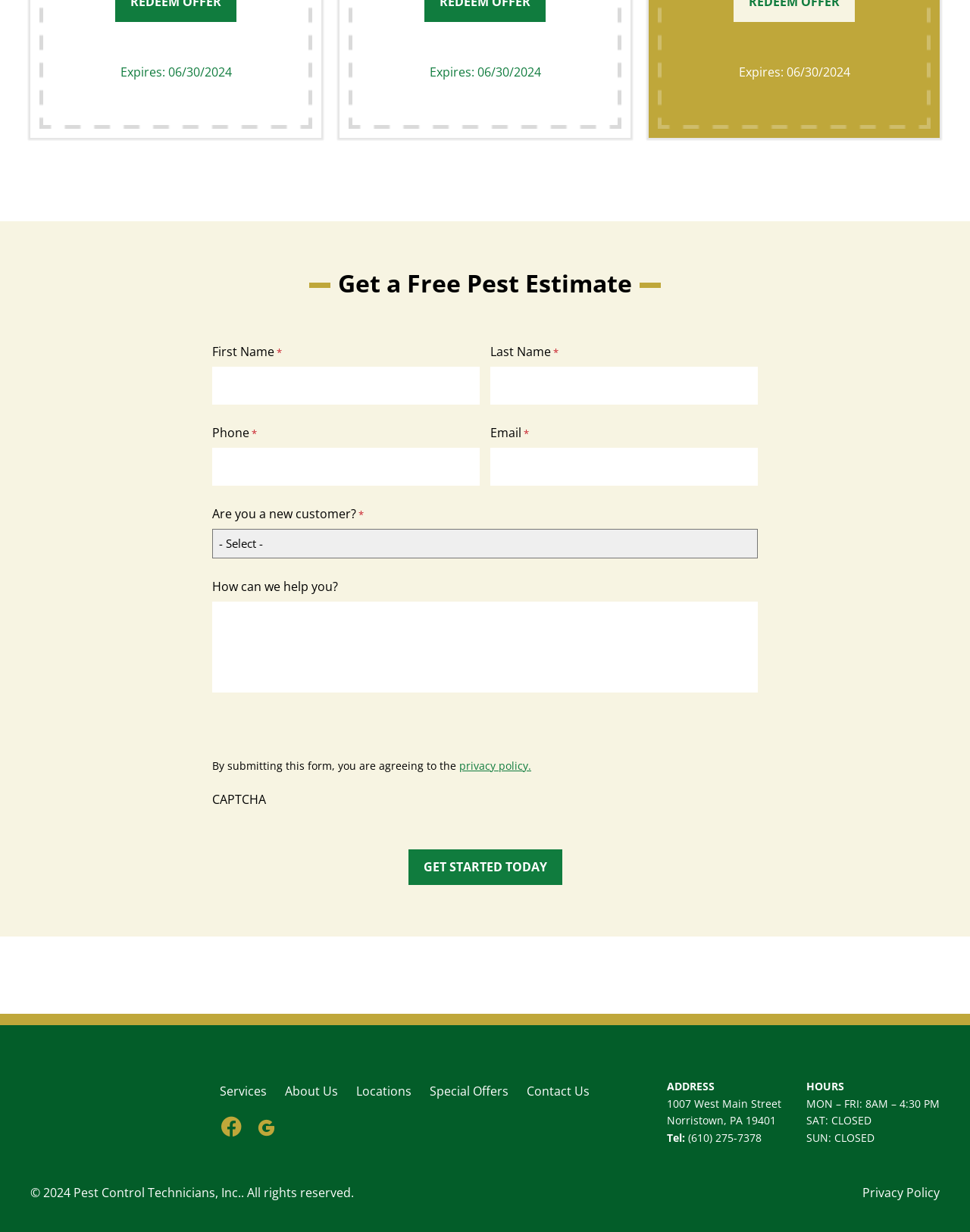Determine the coordinates of the bounding box for the clickable area needed to execute this instruction: "Go to About Us".

[0.294, 0.879, 0.348, 0.892]